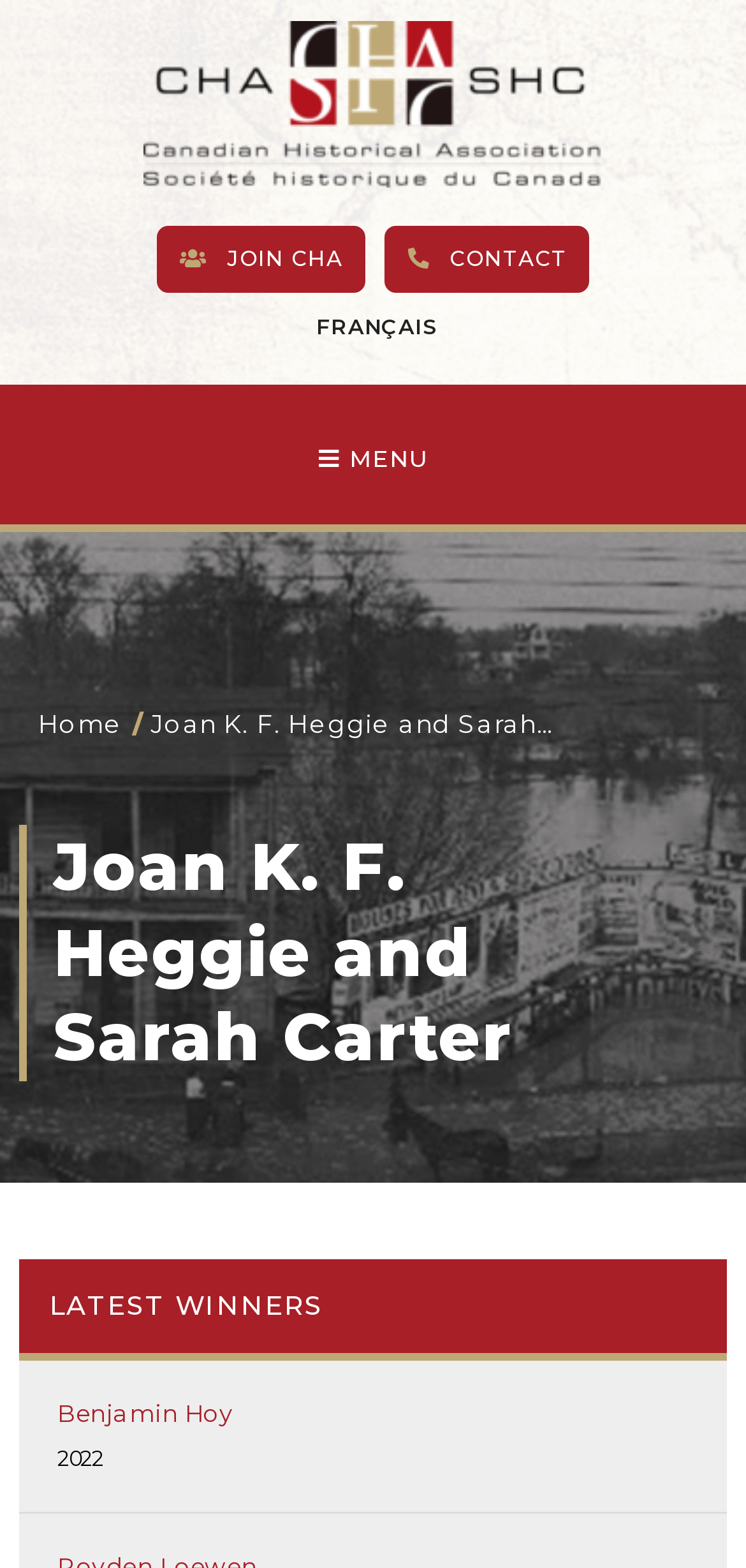Respond to the following query with just one word or a short phrase: 
What is the name of the first winner listed?

Benjamin Hoy